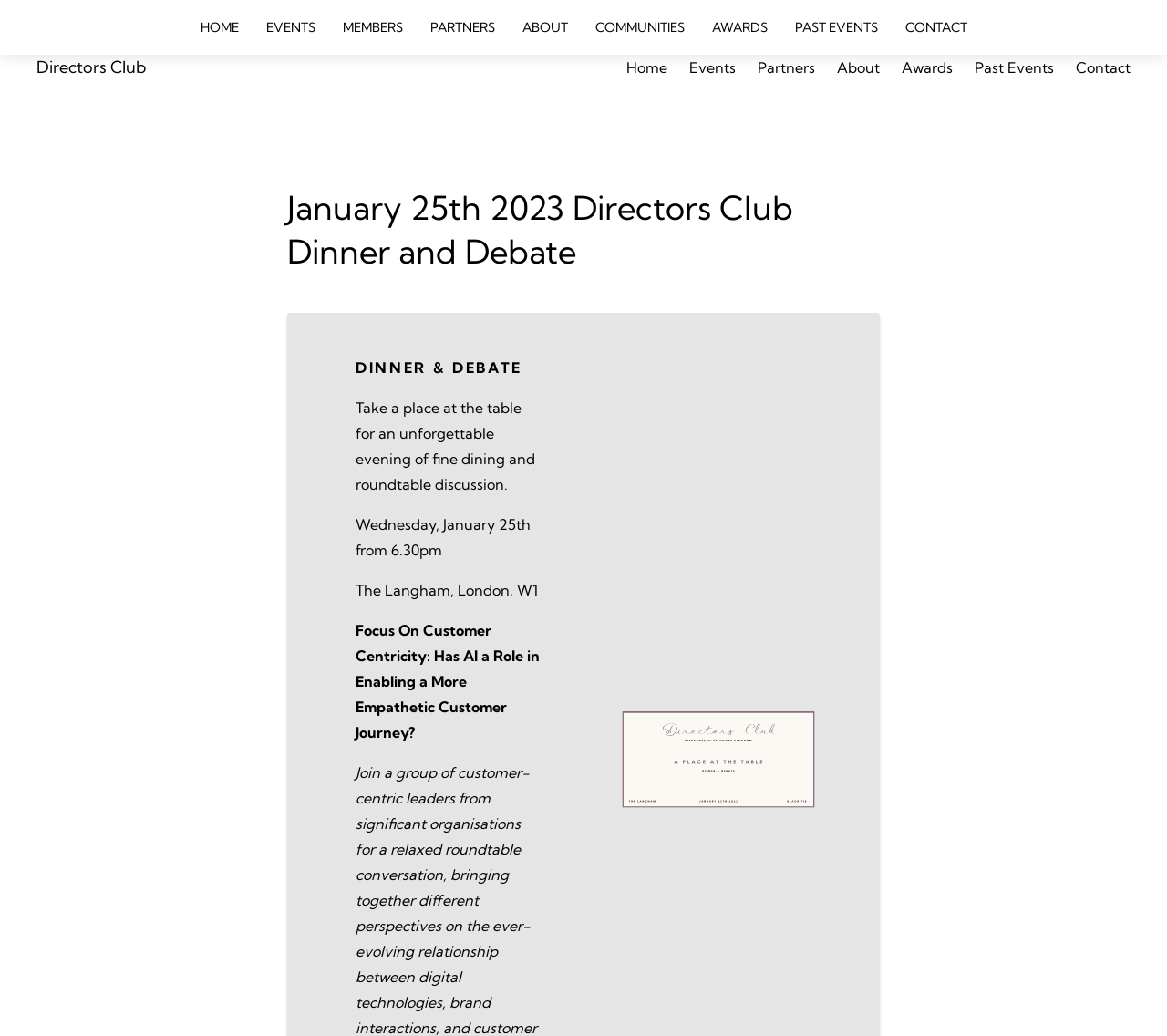Based on the image, provide a detailed and complete answer to the question: 
What is the topic of discussion at the event?

I found the topic mentioned in the text 'Focus On Customer Centricity: Has AI a Role in Enabling a More Empathetic Customer Journey?' which is part of the event details.